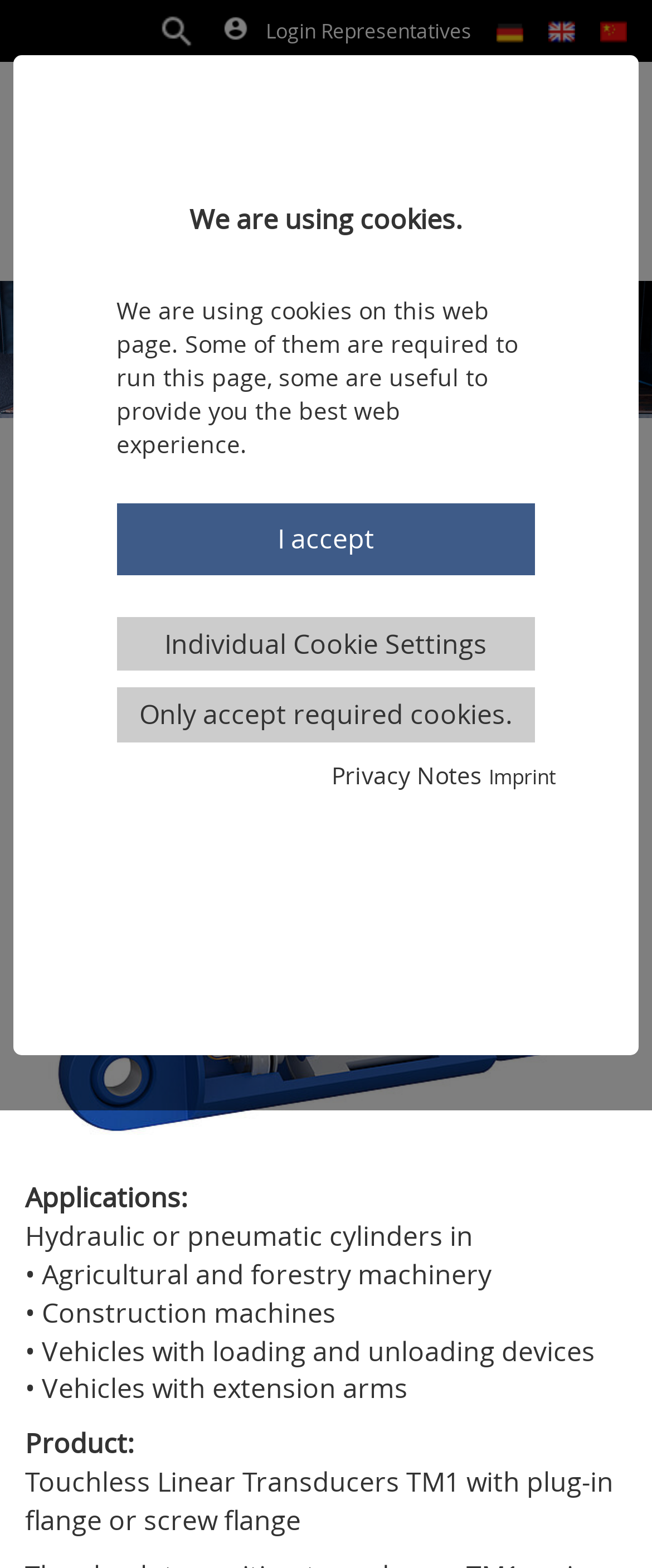Provide a thorough description of the webpage's content and layout.

The webpage is about Fluid Technology, specifically focusing on Weg- und Winkelsensoren (way and angle sensors). At the top, there is a notification about the use of cookies on the website, with a brief description and options to accept or customize cookie settings. Below this notification, there are links to "Privacy Notes" and "Imprint" on the right side.

The main content of the webpage is divided into sections. On the top-left, there is a header with the title "Fluid Technology" and a brief description of the company's linear transducers, which are suitable for position sensing in hydraulic or pneumatic cylinders. Below this header, there is a horizontal separator line.

The next section is an image, likely a diagram or illustration of the product. Following the image, there are several paragraphs of text describing the applications of the linear transducers, including their use in agricultural and forestry machinery, construction machines, and vehicles with loading and unloading devices.

On the top-right, there are three links to "Home" in different languages, each accompanied by a small icon. Below these links, there is a button to toggle navigation. On the right side, there is a link to "Login Representatives" and another link with no text.

Throughout the webpage, there are several images, some of which are icons or logos, while others may be diagrams or illustrations related to the product.